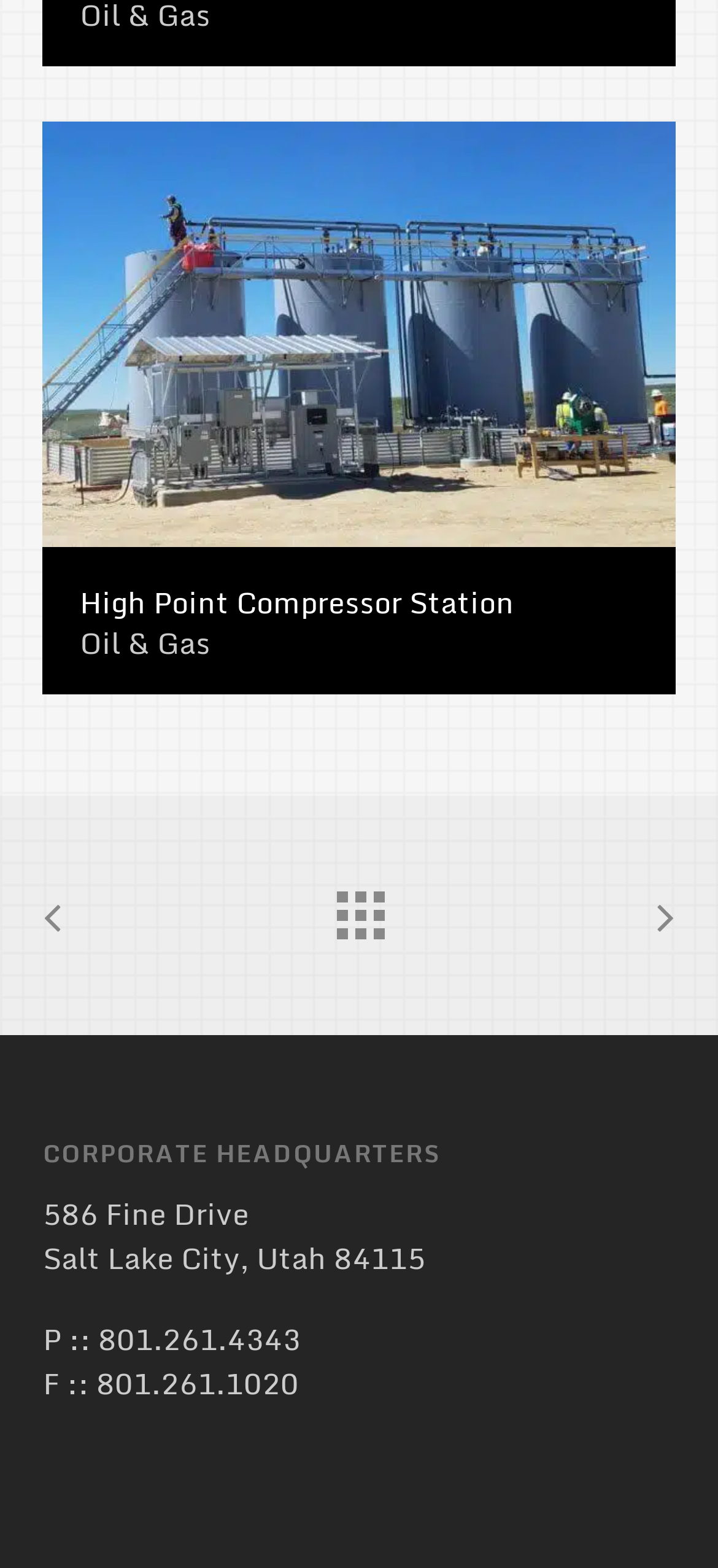Determine the bounding box coordinates for the UI element matching this description: "Next Project".

[0.876, 0.555, 0.94, 0.616]